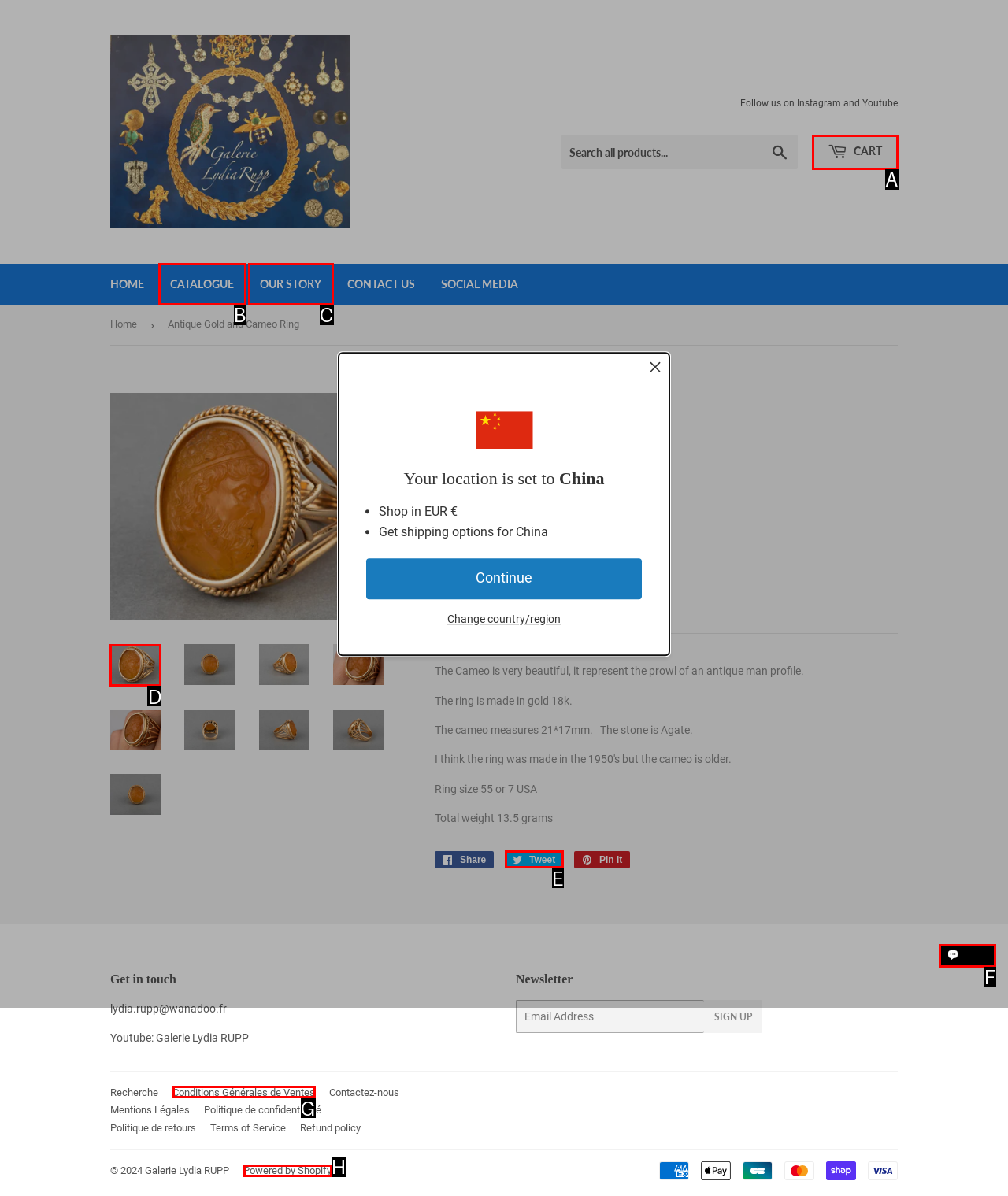Determine the letter of the element to click to accomplish this task: View product details. Respond with the letter.

D